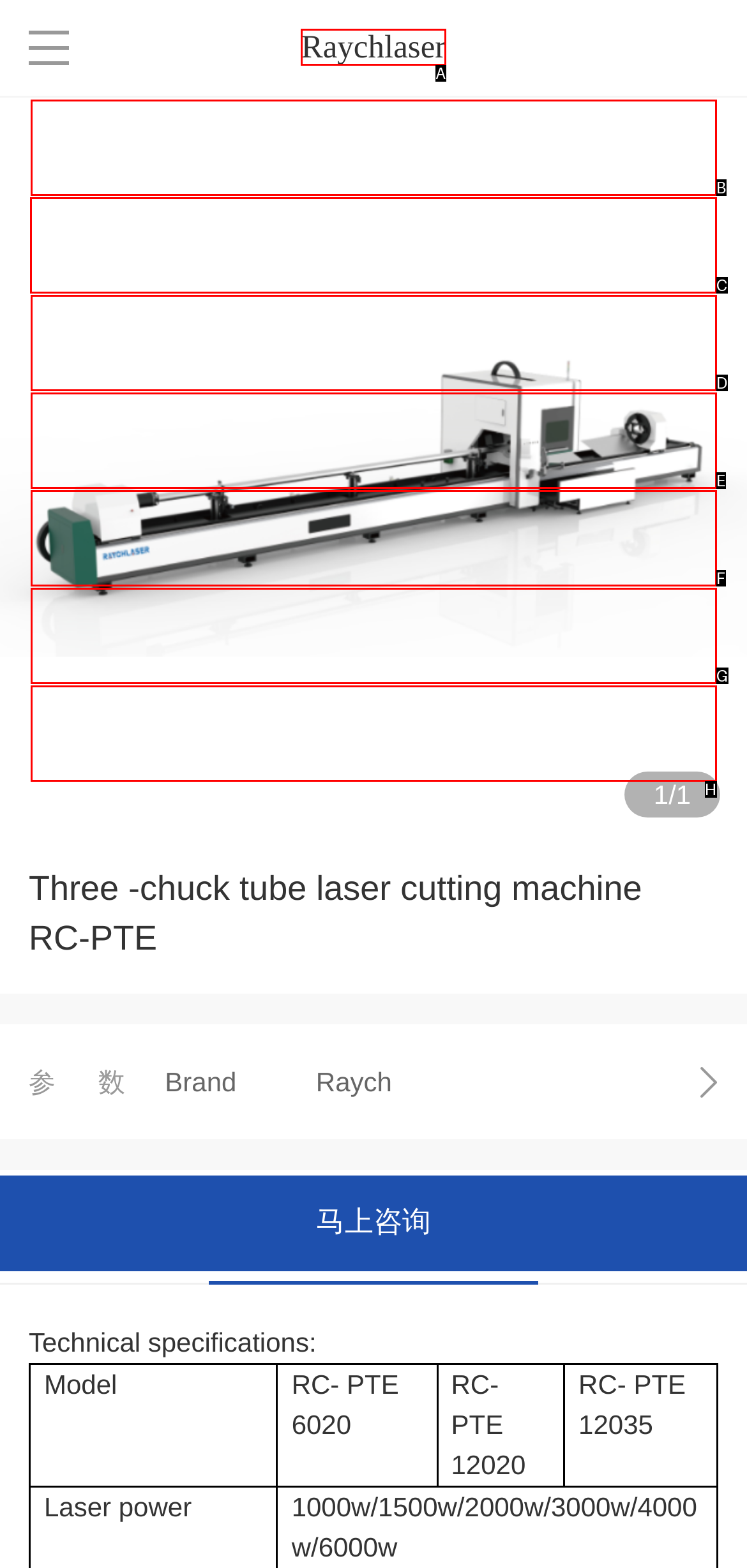Point out the HTML element I should click to achieve the following task: view product information Provide the letter of the selected option from the choices.

C